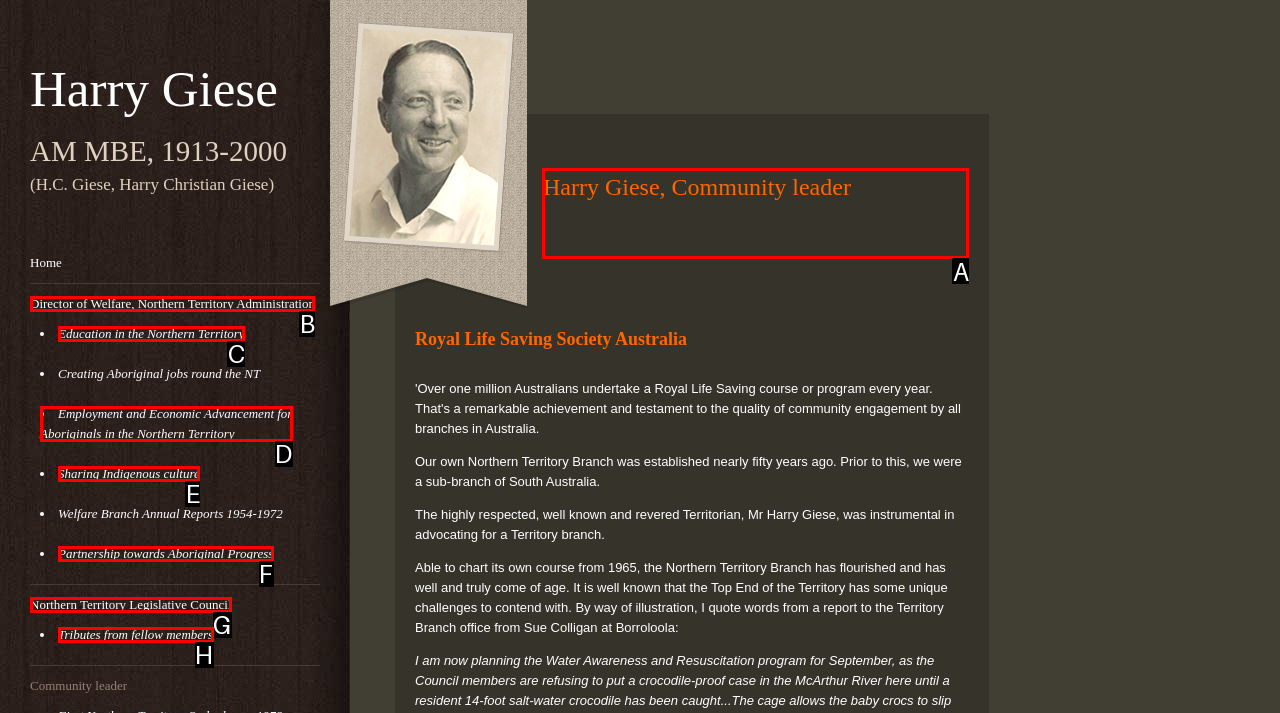Select the option I need to click to accomplish this task: Explore the life of Harry Giese, Community leader
Provide the letter of the selected choice from the given options.

A